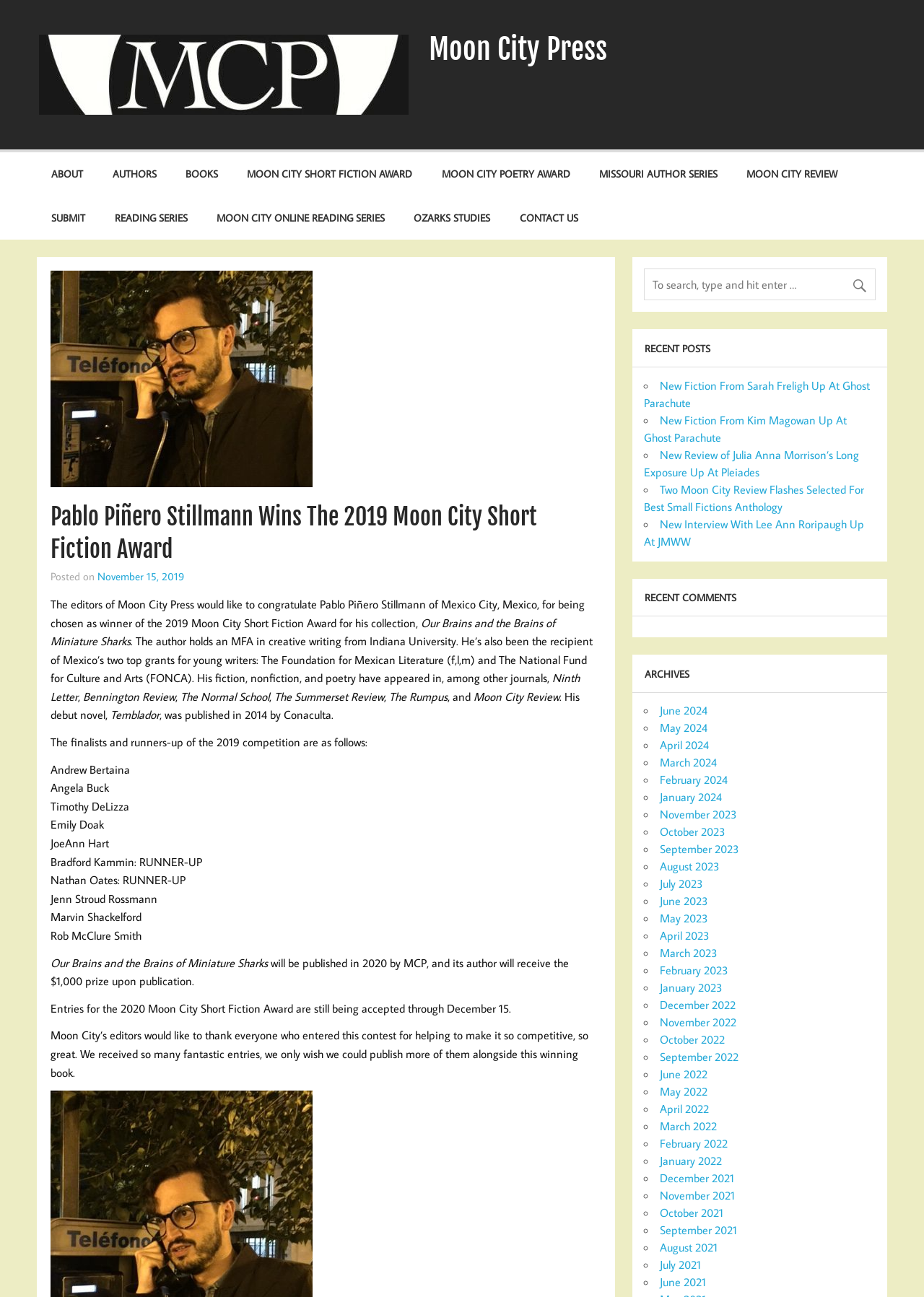Pinpoint the bounding box coordinates of the element you need to click to execute the following instruction: "View Moon City Review". The bounding box should be represented by four float numbers between 0 and 1, in the format [left, top, right, bottom].

[0.792, 0.117, 0.922, 0.151]